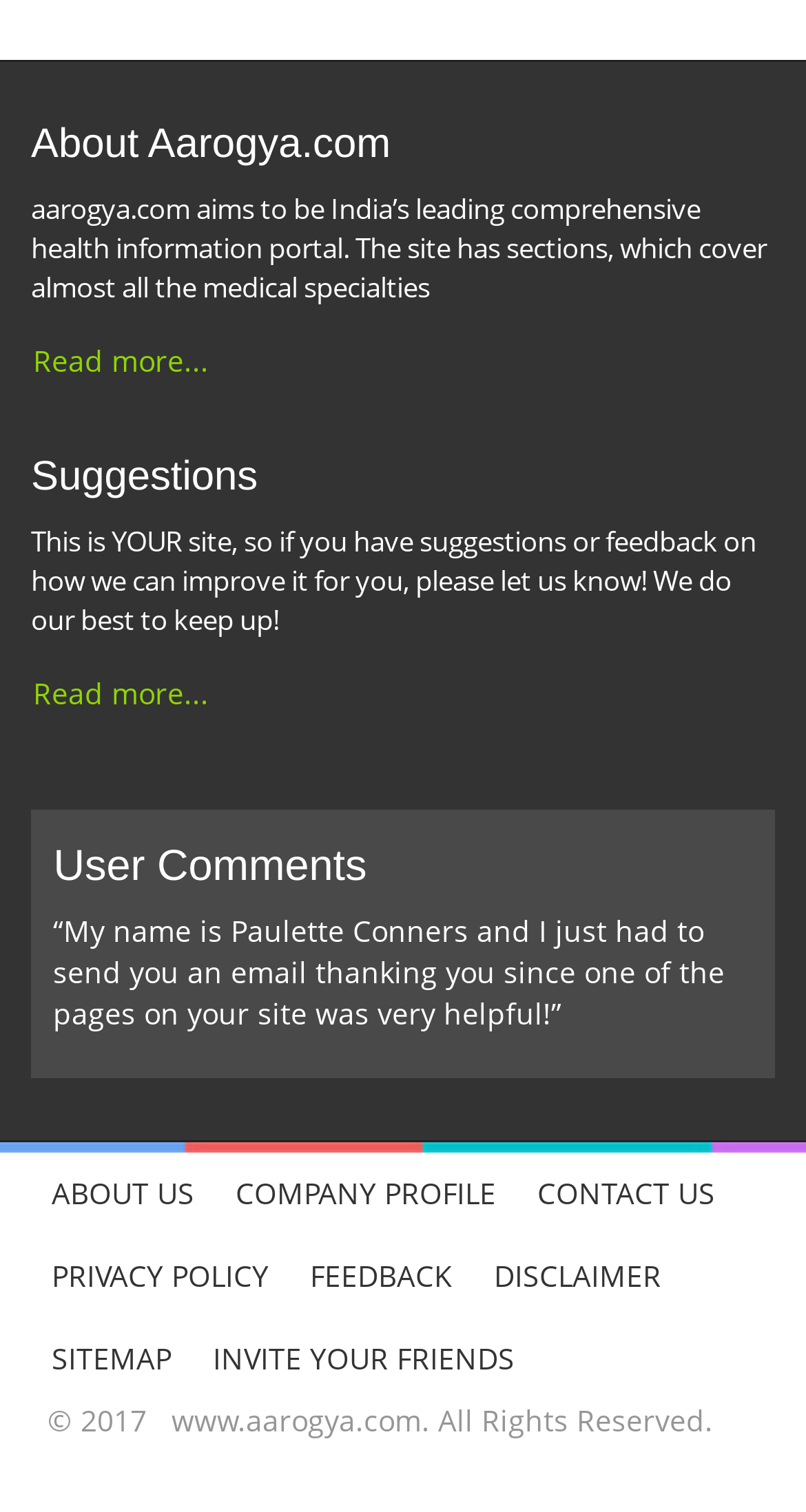Please identify the bounding box coordinates of the element that needs to be clicked to execute the following command: "Go to ABOUT US page". Provide the bounding box using four float numbers between 0 and 1, formatted as [left, top, right, bottom].

[0.038, 0.762, 0.267, 0.816]